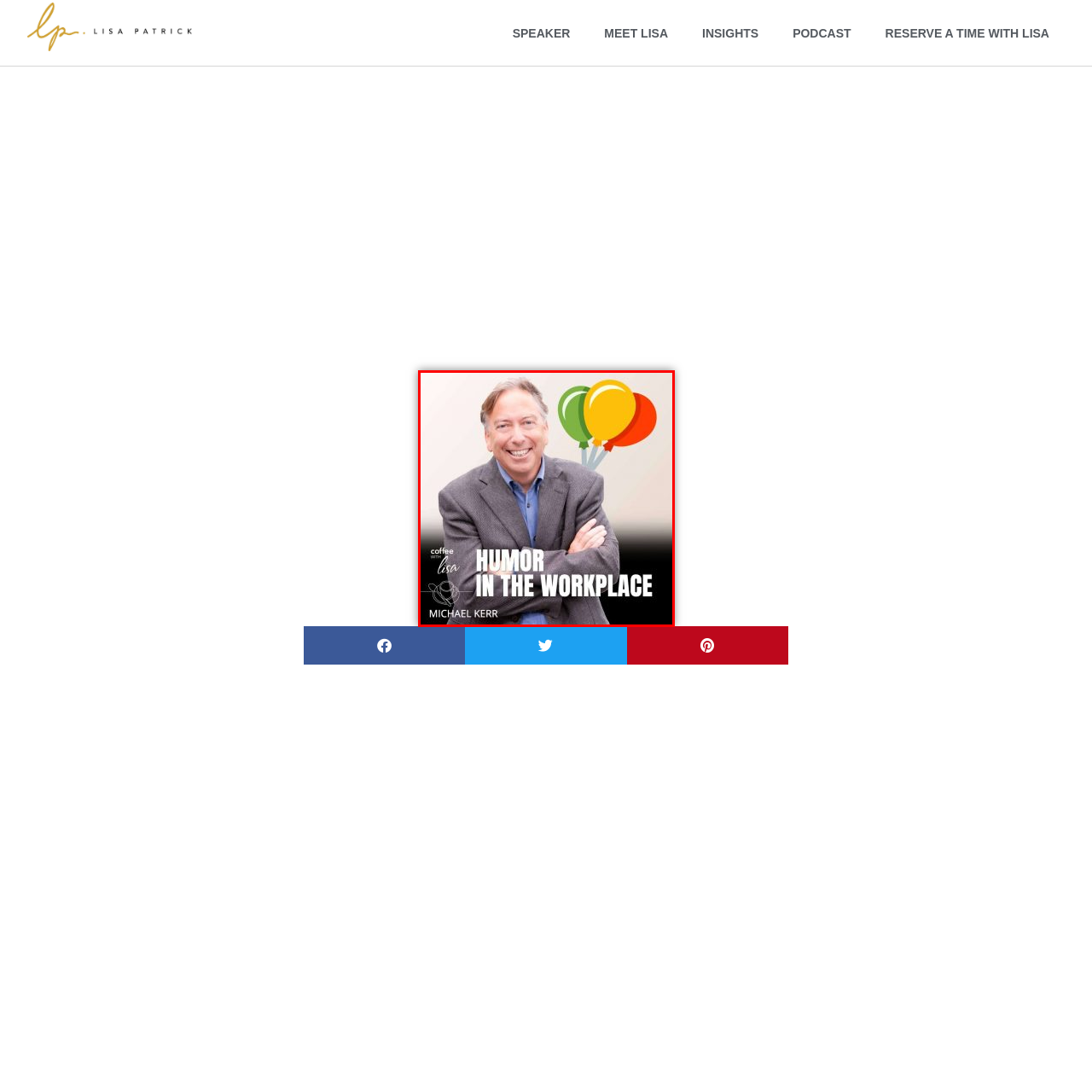Provide a comprehensive description of the image highlighted by the red bounding box.

The image features Michael Kerr, a speaker known for his engaging insights on workplace culture and the role of humor in enhancing professional environments. He is smiling and standing confidently, with his arms crossed and wearing a stylish gray blazer over a blue shirt. The background is softly lit, giving a warm and welcoming feel. Accompanying him are colorful balloons, symbolizing celebration and positivity. The text overlay prominently states "HUMOR IN THE WORKPLACE," highlighting the theme of the discussion, likely related to his podcast "Coffee with Lisa." This image captures an approachable and encouraging atmosphere, making it clear that the conversation will revolve around using humor to foster a more enjoyable and productive workplace.